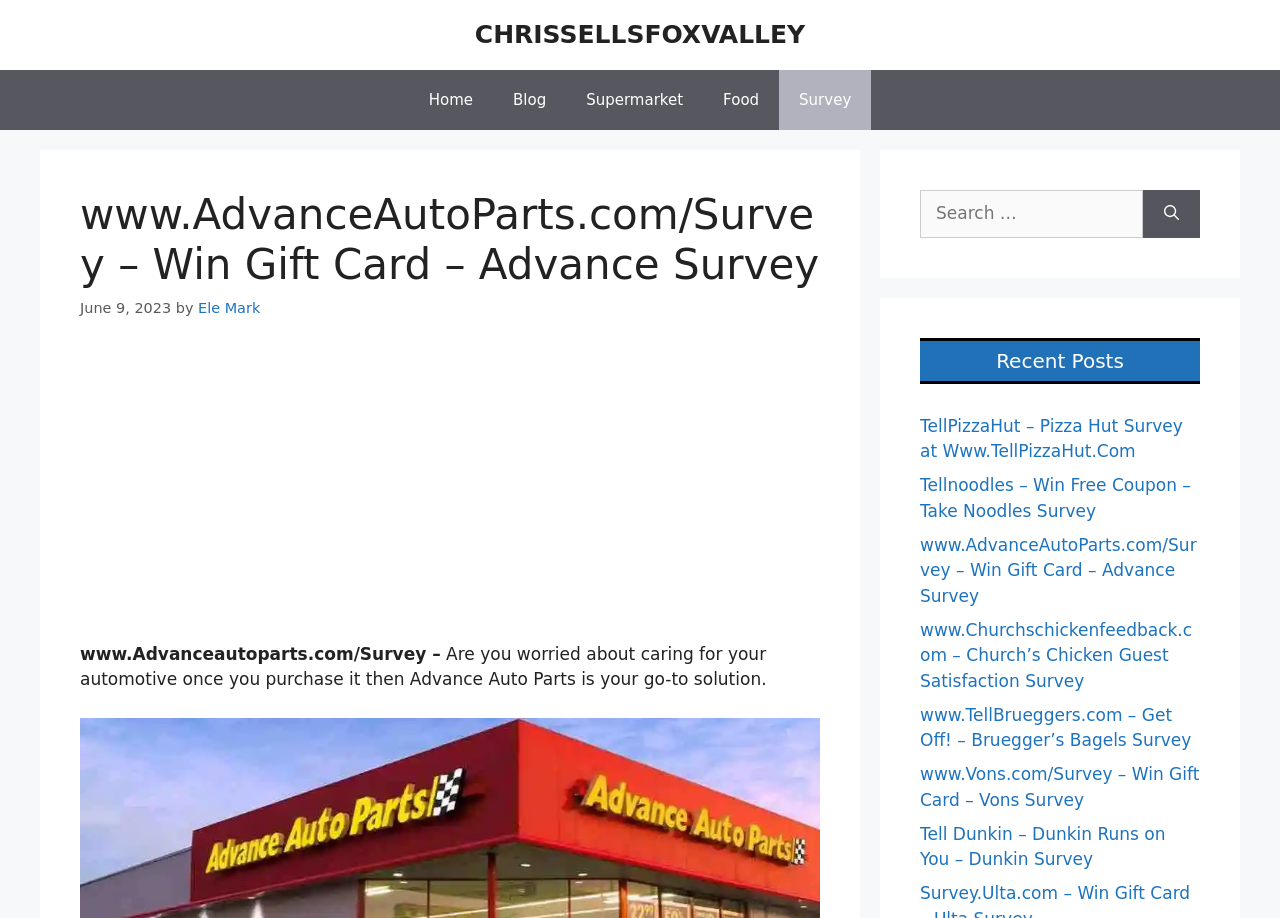Please identify the bounding box coordinates of the clickable region that I should interact with to perform the following instruction: "Click on the 'TellPizzaHut' link". The coordinates should be expressed as four float numbers between 0 and 1, i.e., [left, top, right, bottom].

[0.719, 0.453, 0.924, 0.502]